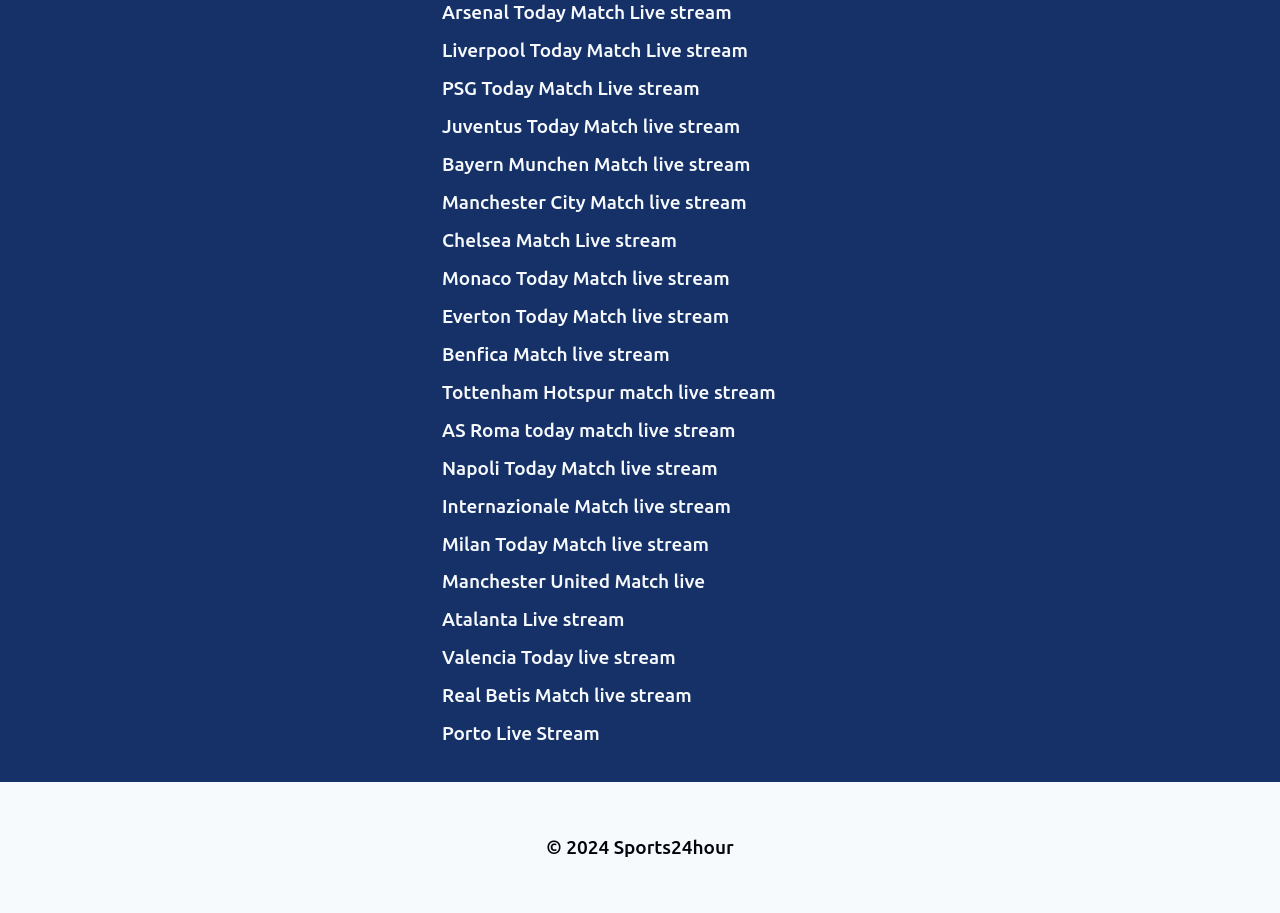Provide the bounding box for the UI element matching this description: "Napoli Today Match live stream".

[0.345, 0.491, 0.655, 0.533]